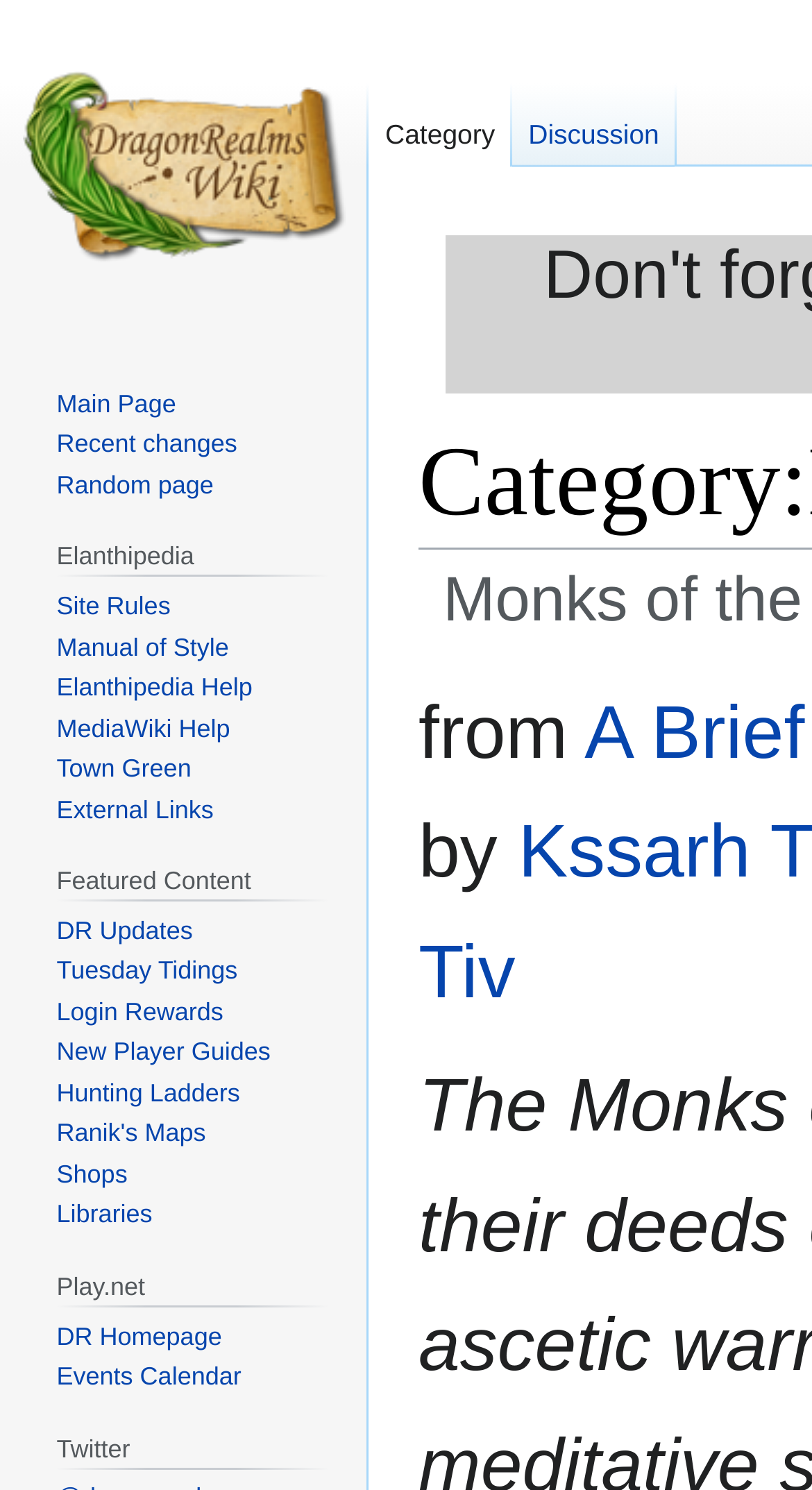Give the bounding box coordinates for the element described as: "Shops".

[0.07, 0.778, 0.157, 0.798]